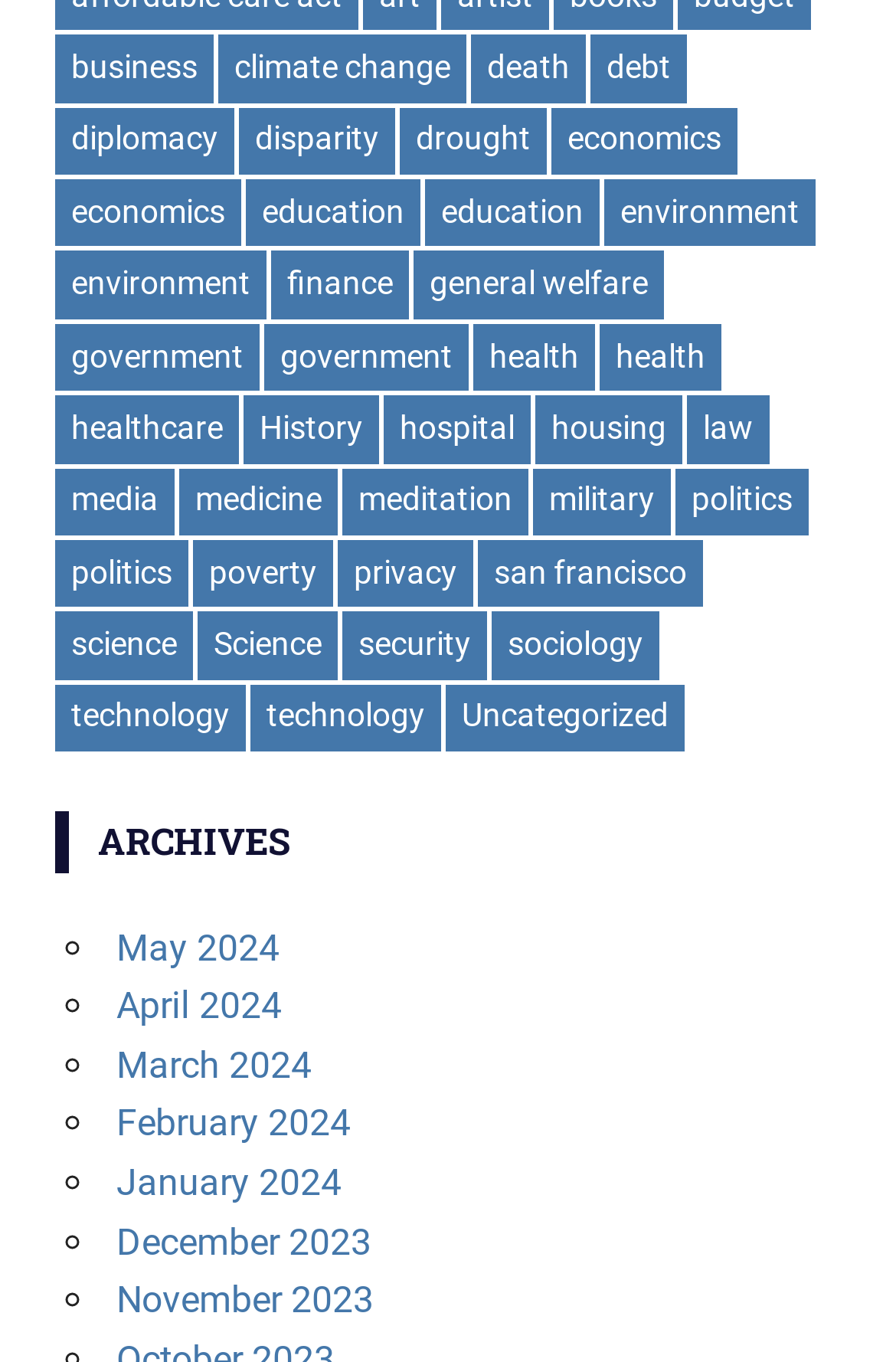How many archive links are available?
Please give a detailed and elaborate explanation in response to the question.

I looked at the 'ARCHIVES' section of the webpage and counted the number of links, finding 6 archive links available, each representing a different month.